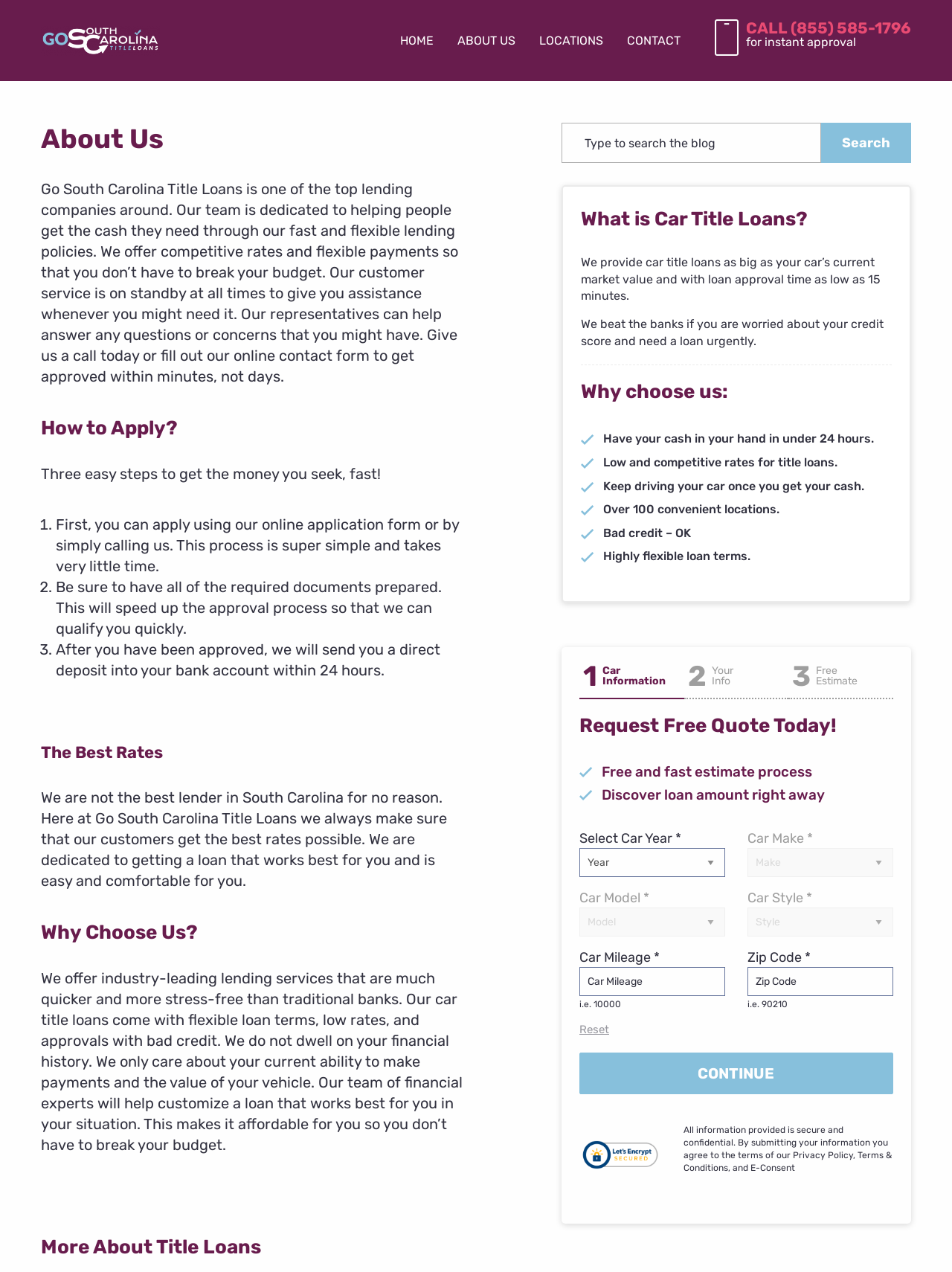What is the minimum loan approval time?
With the help of the image, please provide a detailed response to the question.

The minimum loan approval time can be found in the text 'We provide car title loans as big as your car’s current market value and with loan approval time as low as 15 minutes.'